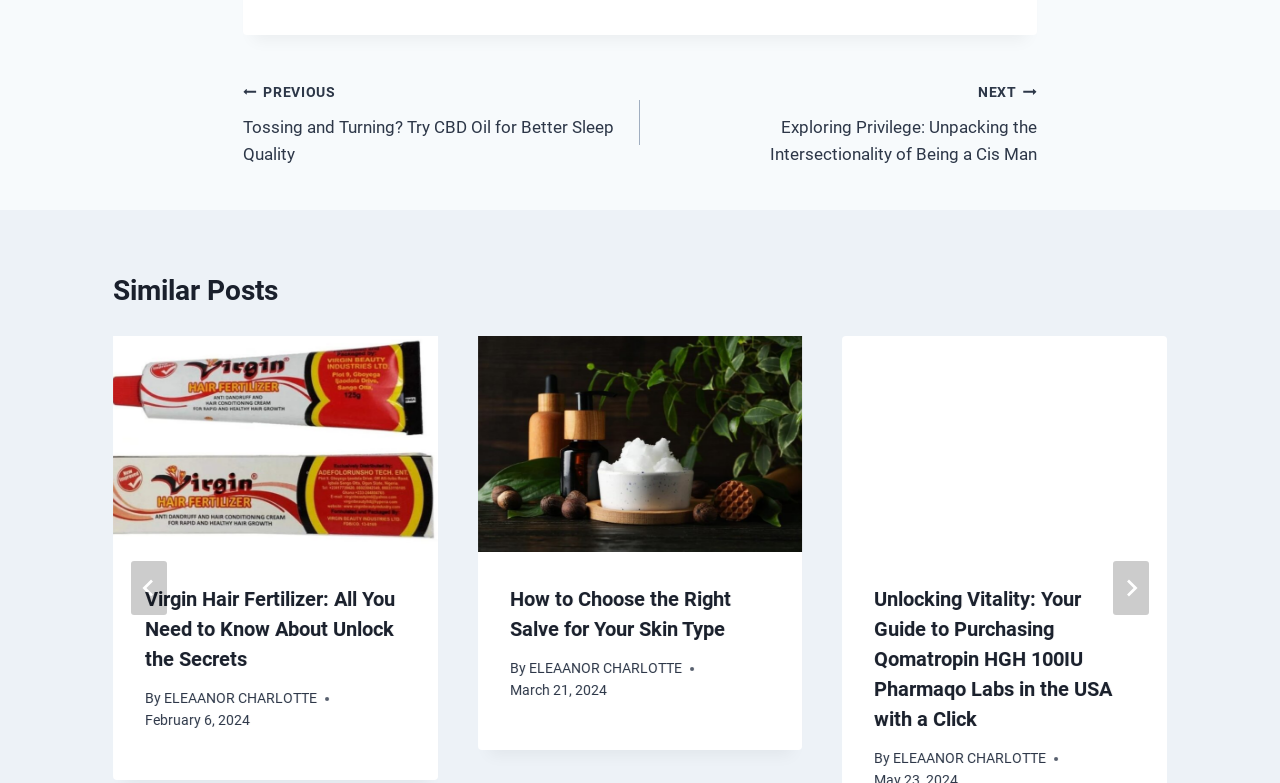Find the bounding box coordinates for the HTML element described in this sentence: "aria-label="Go to last slide"". Provide the coordinates as four float numbers between 0 and 1, in the format [left, top, right, bottom].

[0.102, 0.717, 0.13, 0.786]